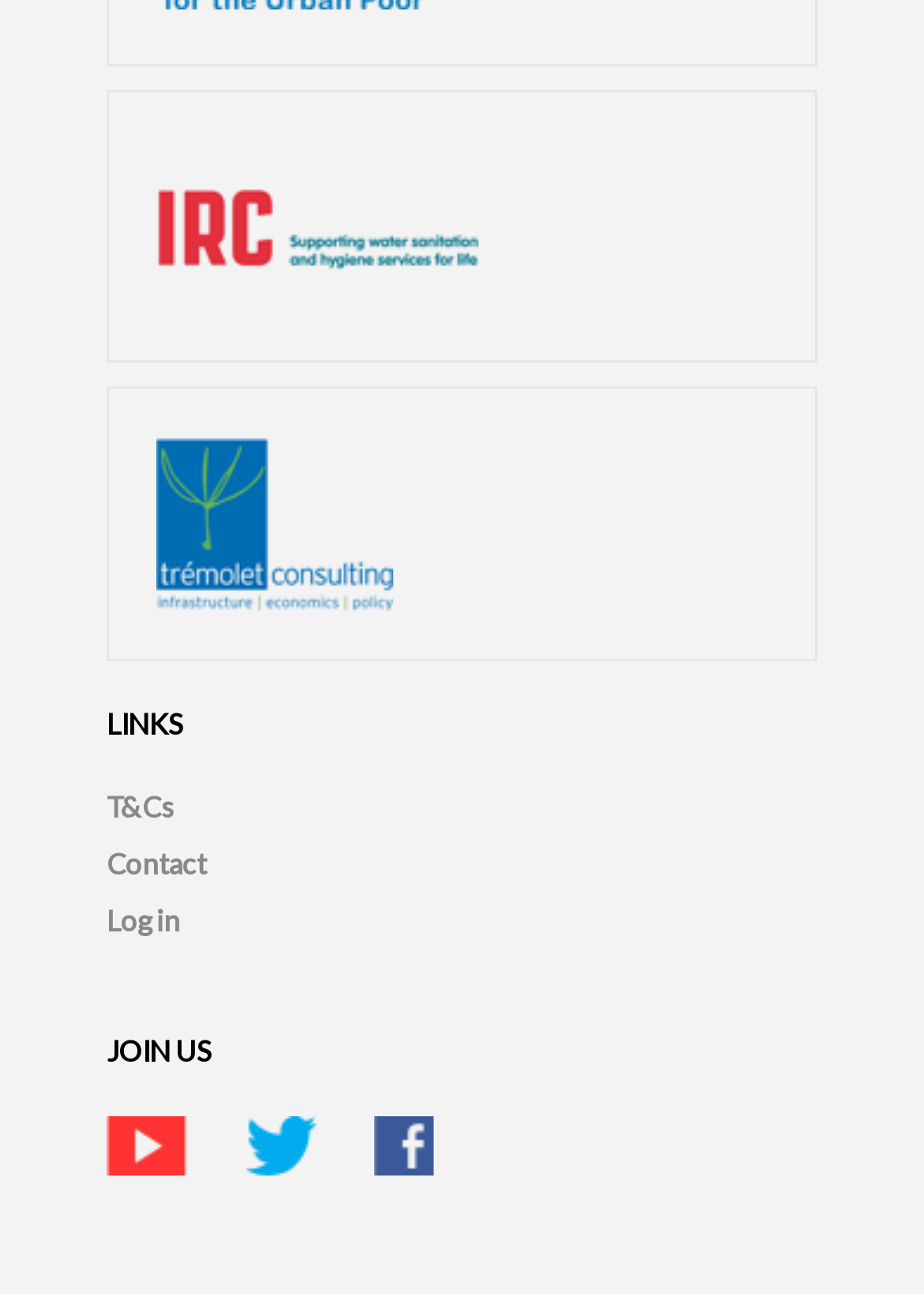Determine the bounding box coordinates of the clickable element to achieve the following action: 'log in to the system'. Provide the coordinates as four float values between 0 and 1, formatted as [left, top, right, bottom].

[0.115, 0.699, 0.195, 0.726]